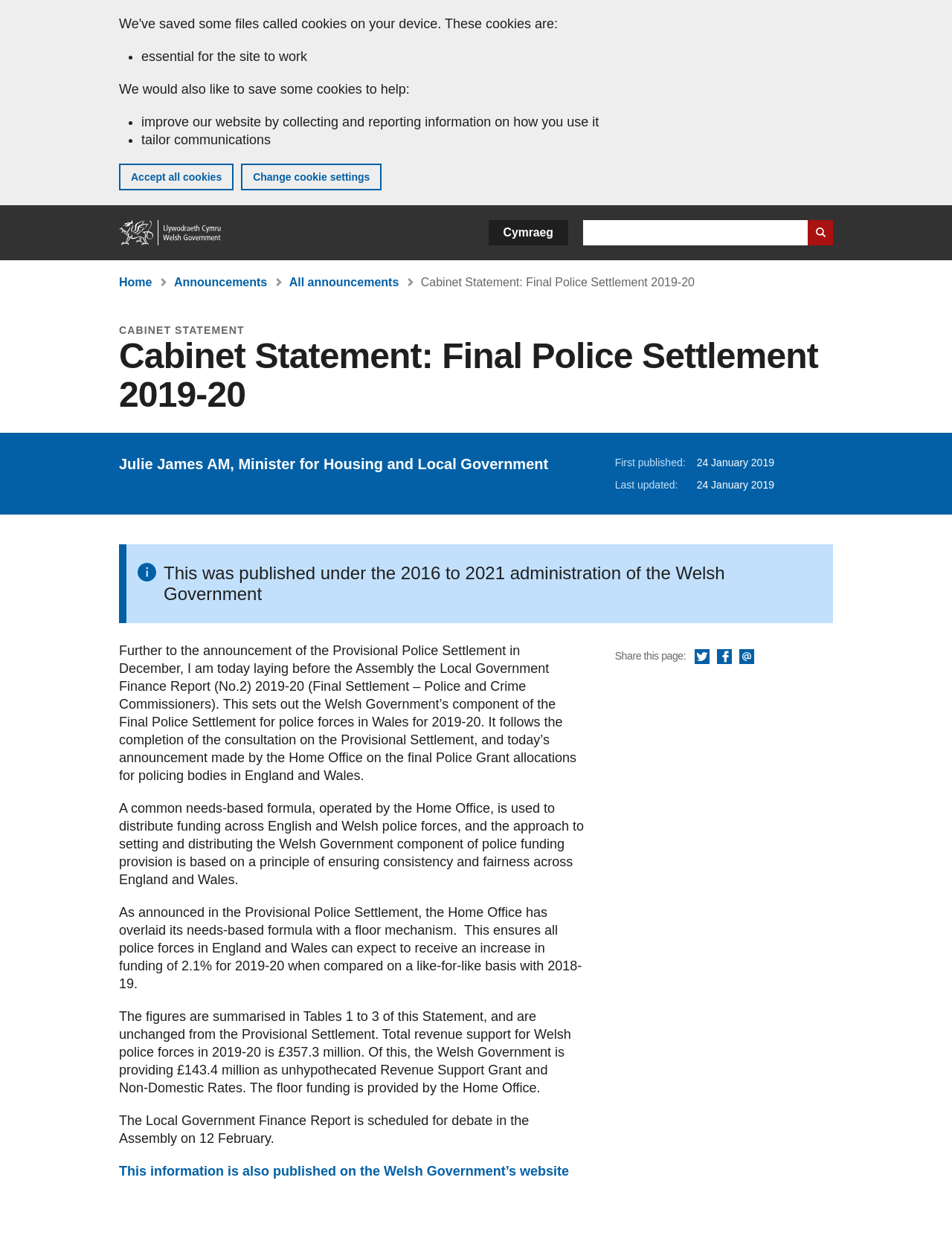Please extract the title of the webpage.

Cabinet Statement: Final Police Settlement 2019-20